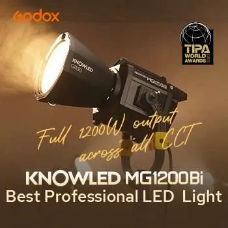Explain the image with as much detail as possible.

The image features the Godox KNOWLED MG1200Bi, a highly acclaimed professional LED light known for its impressive performance. It boasts a powerful full output of 1200W across all correlated color temperatures (CCT), making it versatile for various lighting requirements in professional settings. The design emphasizes functionality, showcasing its efficiency and the quality that has earned it recognition, such as the TIPA World Awards designation. This light is ideal for cinematographers and lighting professionals seeking reliable equipment to enhance their creative projects.